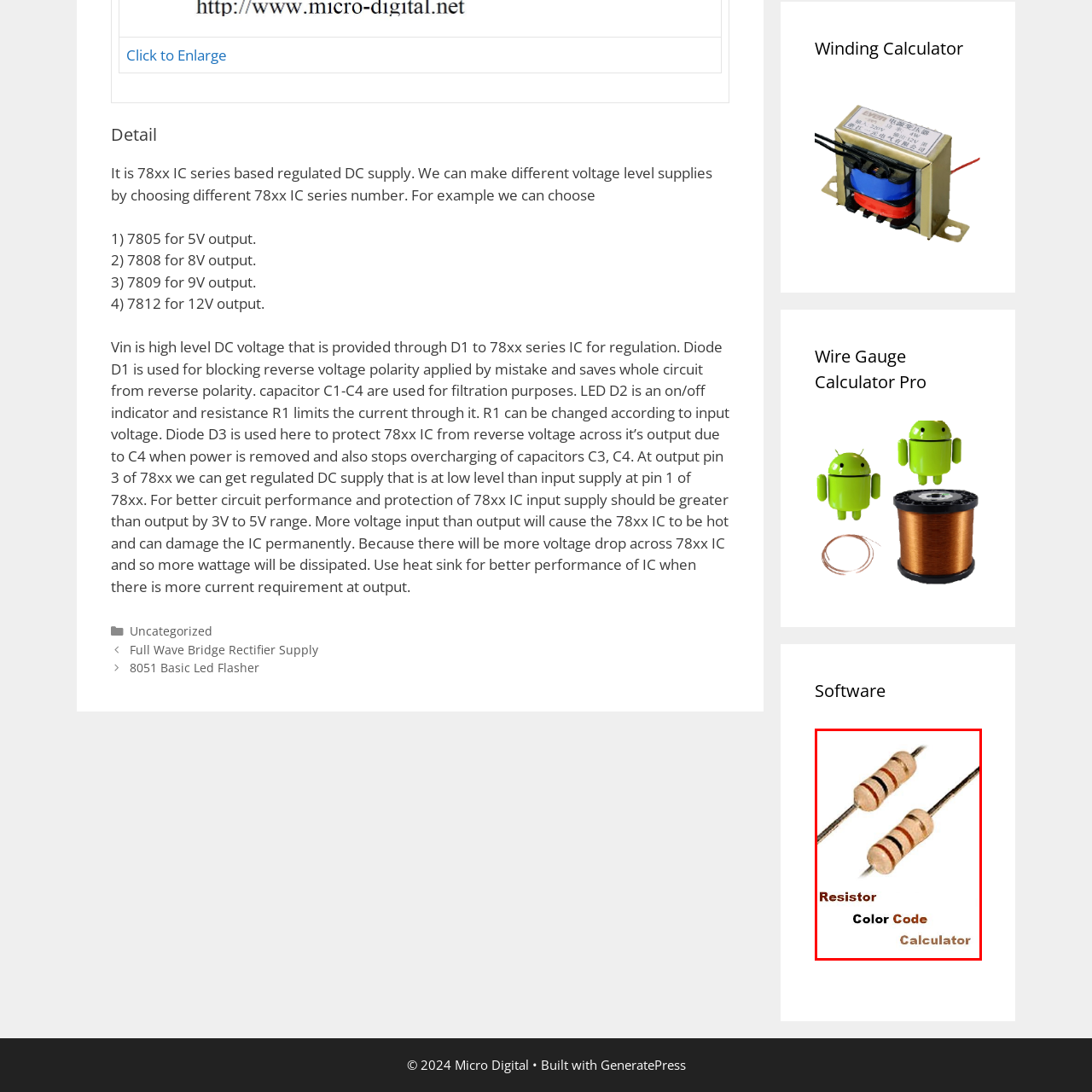Craft an in-depth description of the visual elements captured within the red box.

The image features two resistors prominently displayed, each sporting colored bands typical of resistor color coding. This visual is accompanied by the headings "Resistor," "Color Code," and "Calculator," suggesting a tool or reference guide for determining resistor values based on their color markings. This calculator can assist electronics enthusiasts and professionals in accurately identifying resistor specifications, crucial for circuit design and troubleshooting. The design emphasizes clarity and utility, making it an essential resource in the field of electronics.